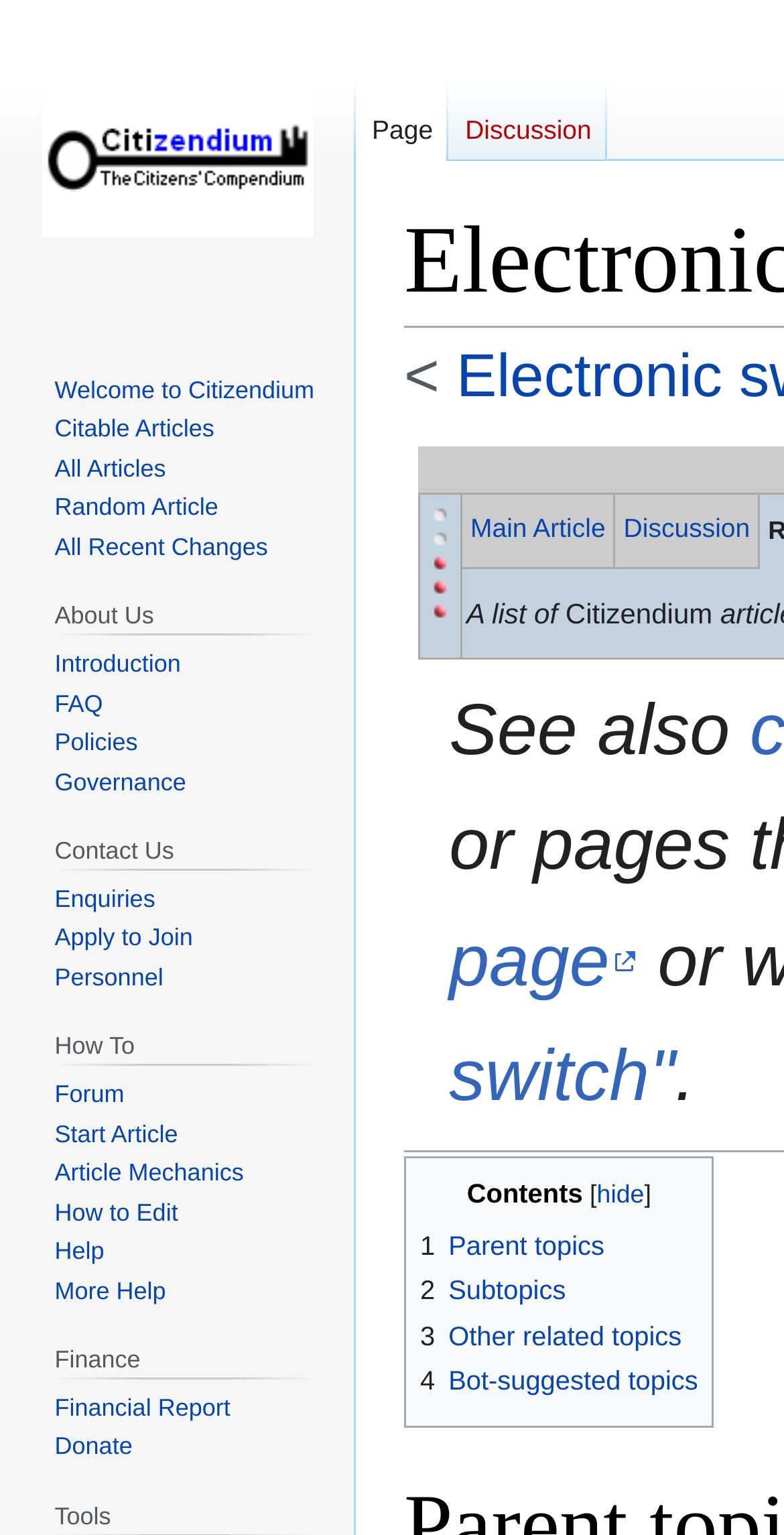How many main topics are listed under the 'Contents' section?
Please give a detailed answer to the question using the information shown in the image.

The 'Contents' section has four main topics listed, which are 'Parent topics', 'Subtopics', 'Other related topics', and 'Bot-suggested topics'. These topics are listed as links under the 'Contents' navigation element.